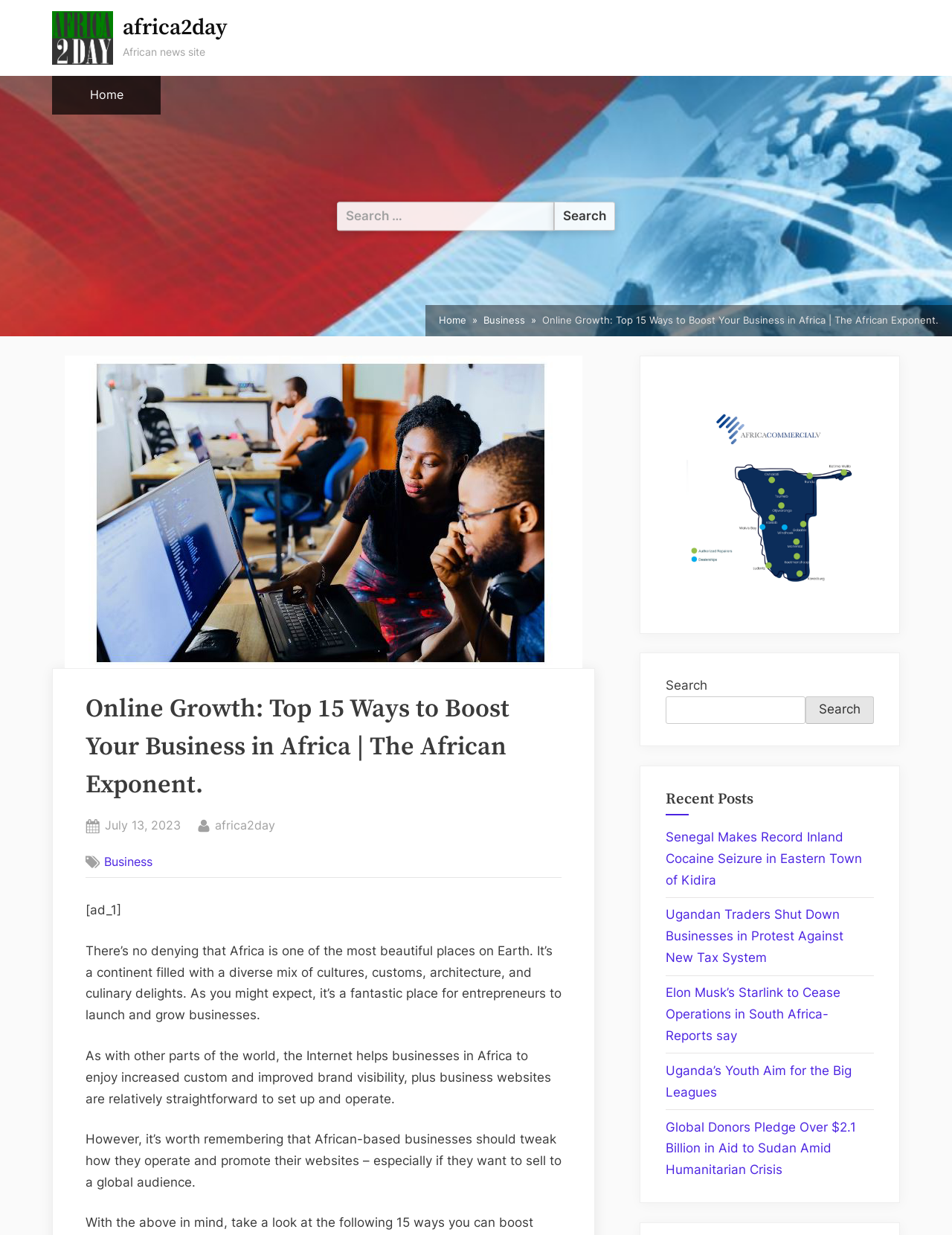Pinpoint the bounding box coordinates for the area that should be clicked to perform the following instruction: "Search in the search bar at the bottom".

[0.699, 0.564, 0.846, 0.586]